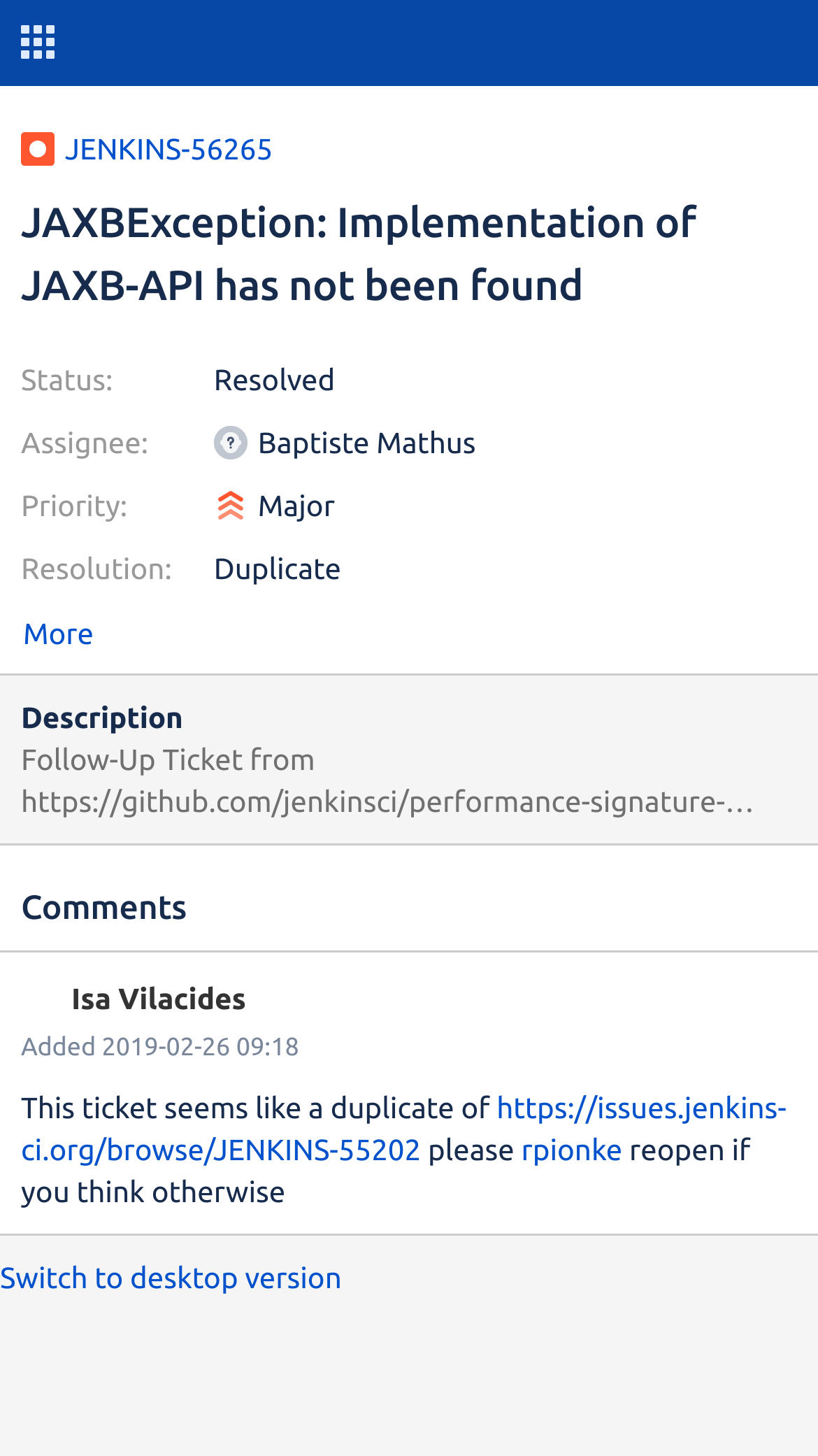Give a one-word or phrase response to the following question: Who is the assignee of this issue?

Baptiste Mathus